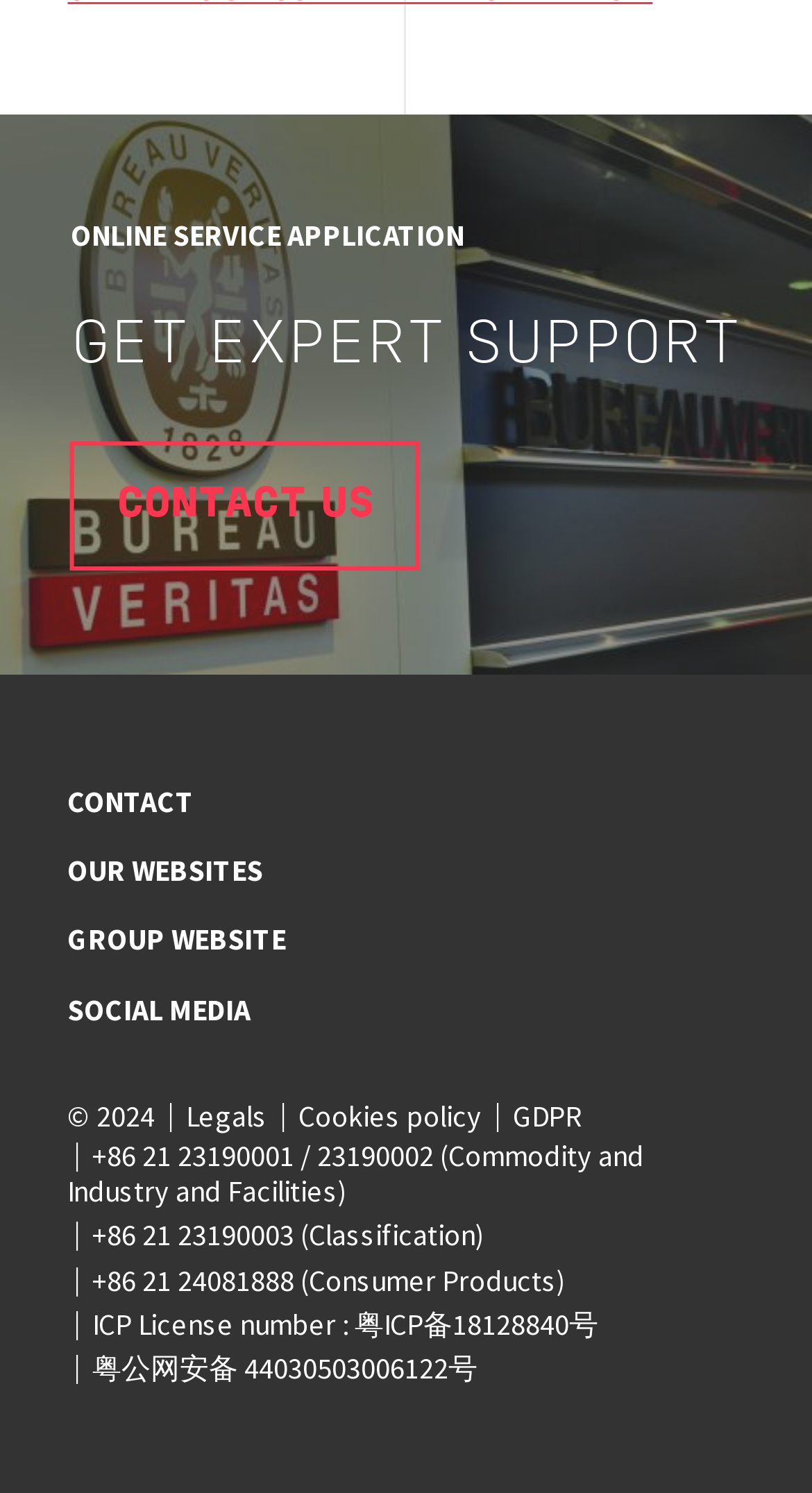Please indicate the bounding box coordinates of the element's region to be clicked to achieve the instruction: "Read the article about Factors to consider when shopping for health insurance". Provide the coordinates as four float numbers between 0 and 1, i.e., [left, top, right, bottom].

None